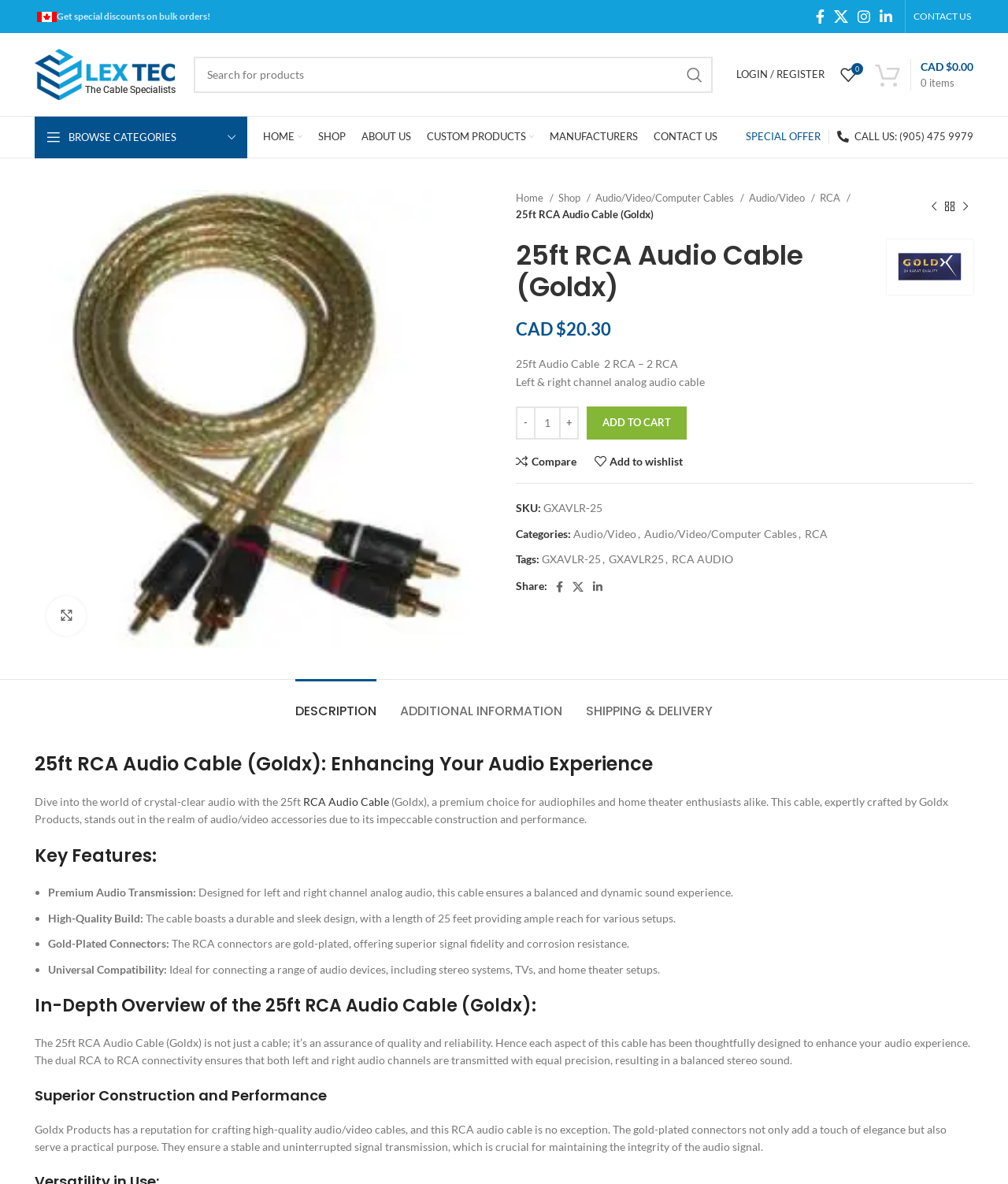Please find the bounding box coordinates of the element that you should click to achieve the following instruction: "Click on the site logo". The coordinates should be presented as four float numbers between 0 and 1: [left, top, right, bottom].

[0.034, 0.056, 0.177, 0.067]